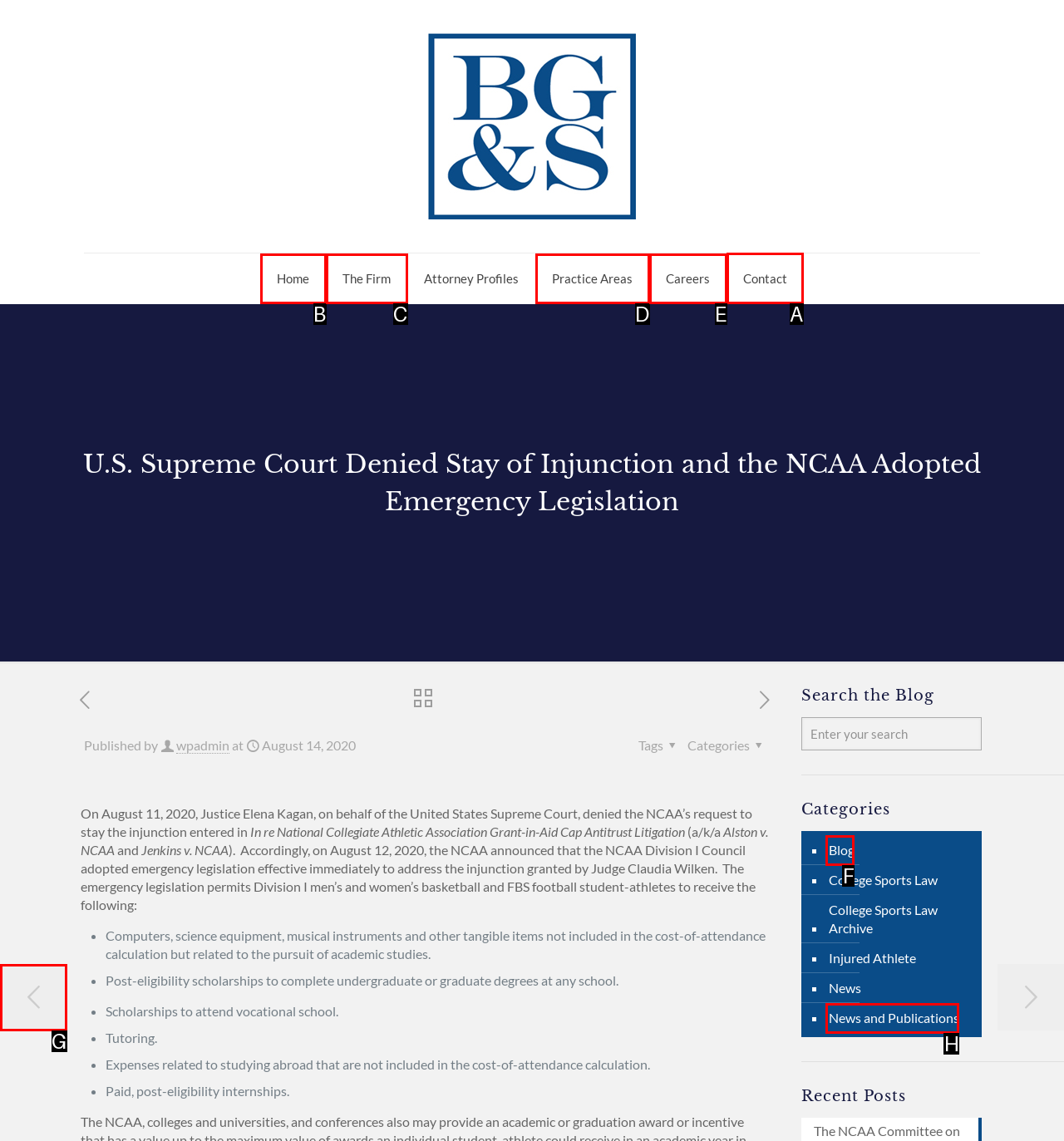What is the letter of the UI element you should click to Find an Apple Store? Provide the letter directly.

None